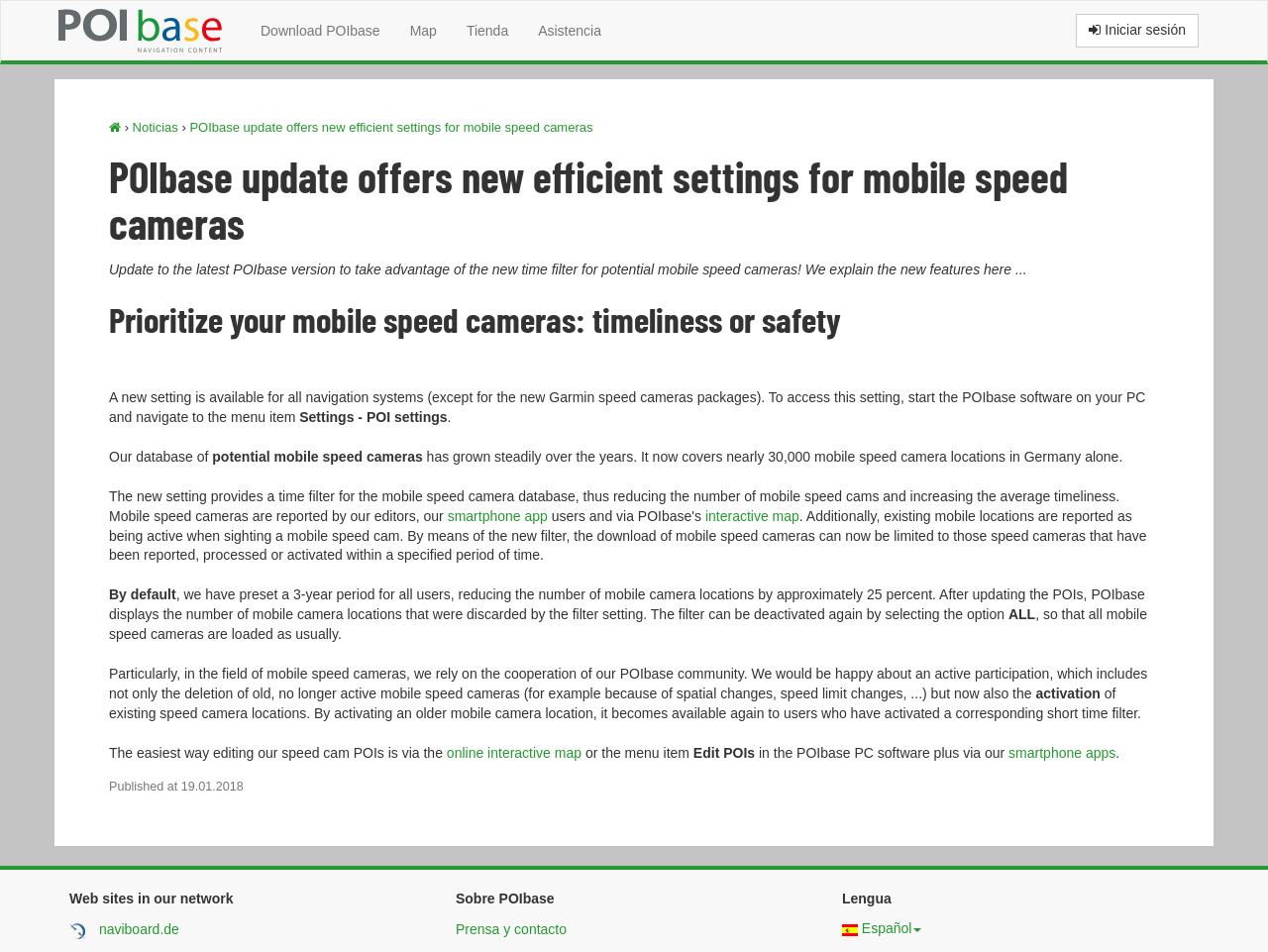Could you locate the bounding box coordinates for the section that should be clicked to accomplish this task: "Read news".

[0.104, 0.126, 0.14, 0.142]